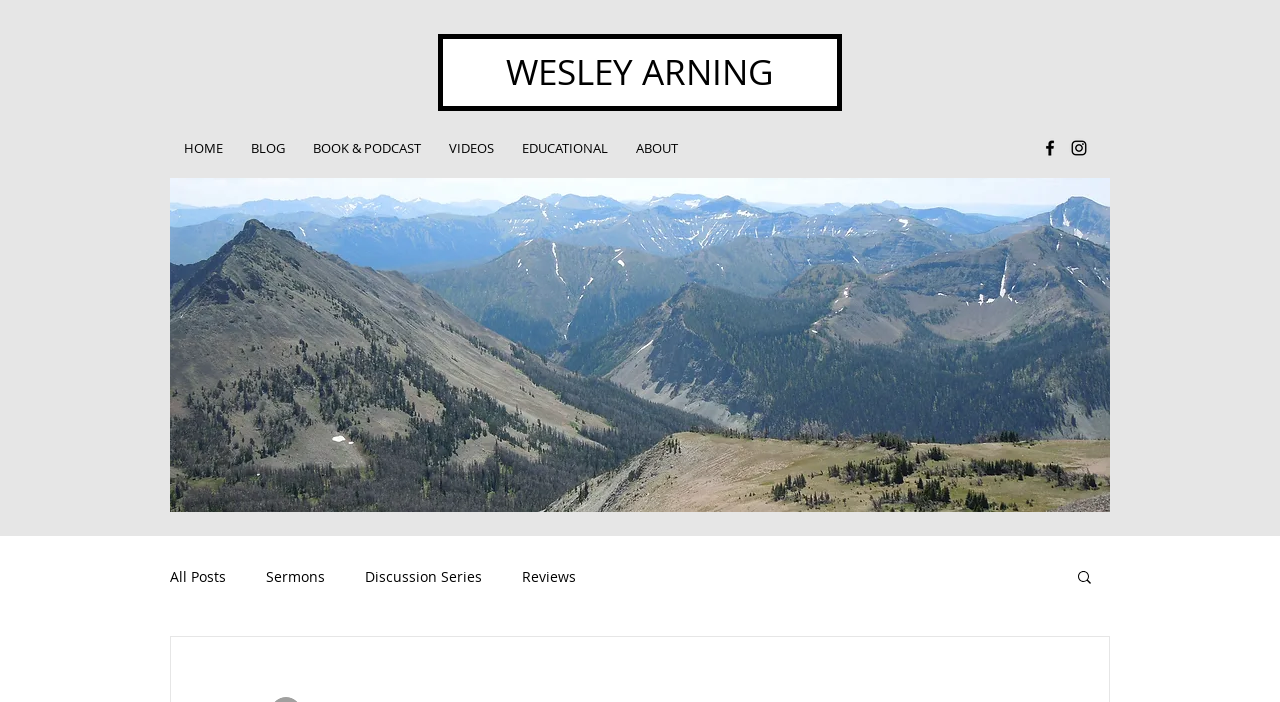Locate the bounding box coordinates of the element's region that should be clicked to carry out the following instruction: "view blog posts". The coordinates need to be four float numbers between 0 and 1, i.e., [left, top, right, bottom].

[0.185, 0.187, 0.234, 0.236]